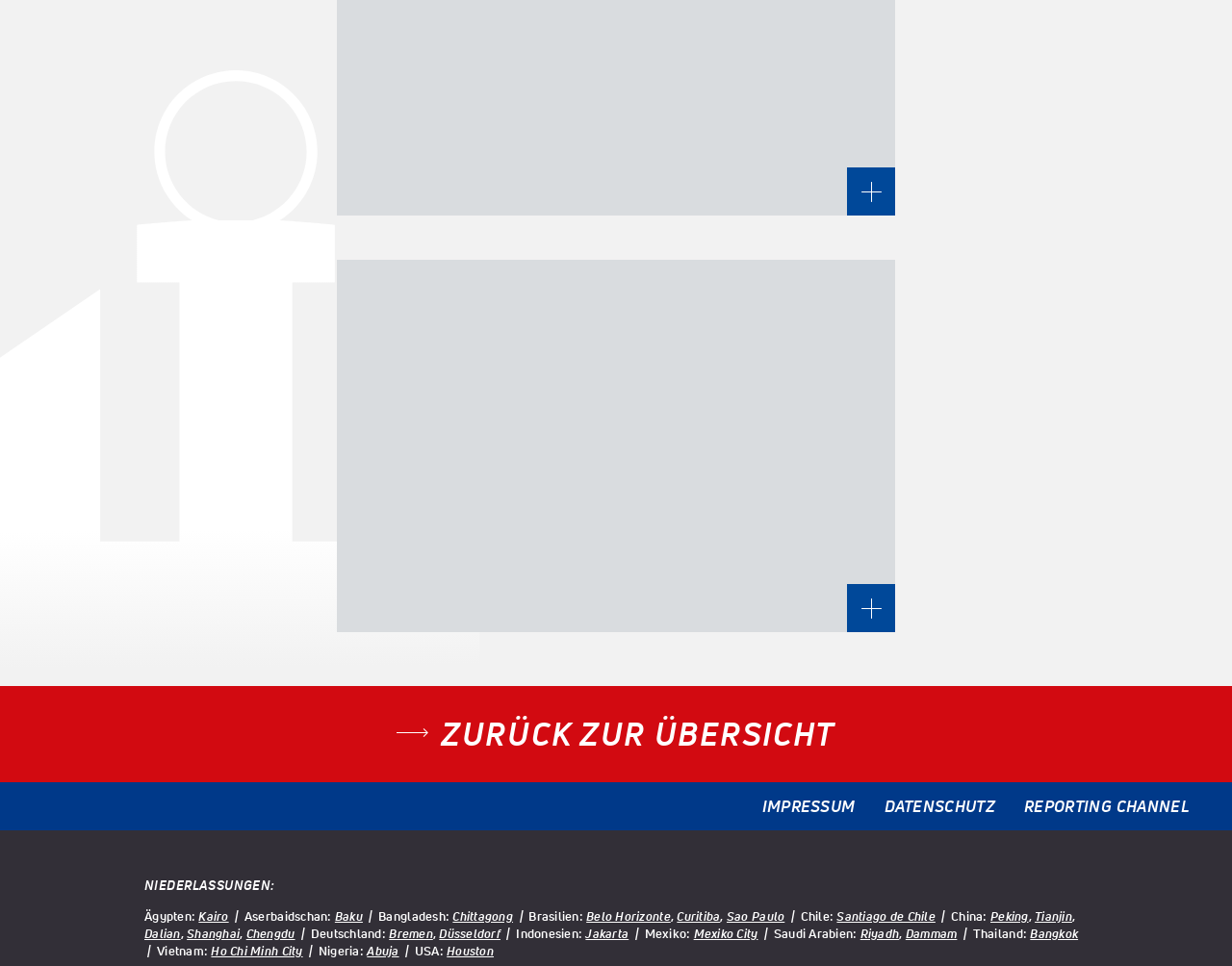Based on the image, provide a detailed and complete answer to the question: 
What countries are listed on the webpage?

The webpage lists multiple countries, including Ägypten, Aserbaidschan, Bangladesh, Brasilien, Chile, China, Deutschland, Indonesien, Mexiko, Saudi Arabien, Thailand, Vietnam, Nigeria, and USA, along with their corresponding cities.